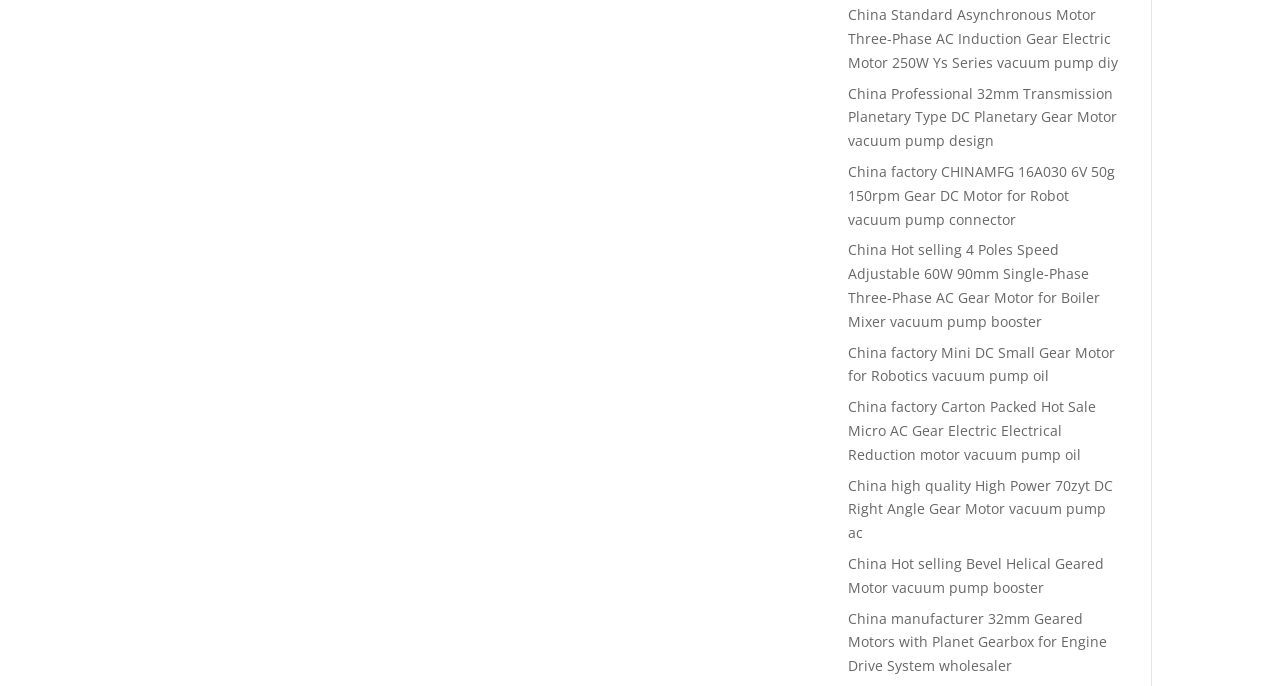Respond with a single word or phrase for the following question: 
How many motor products are listed?

11